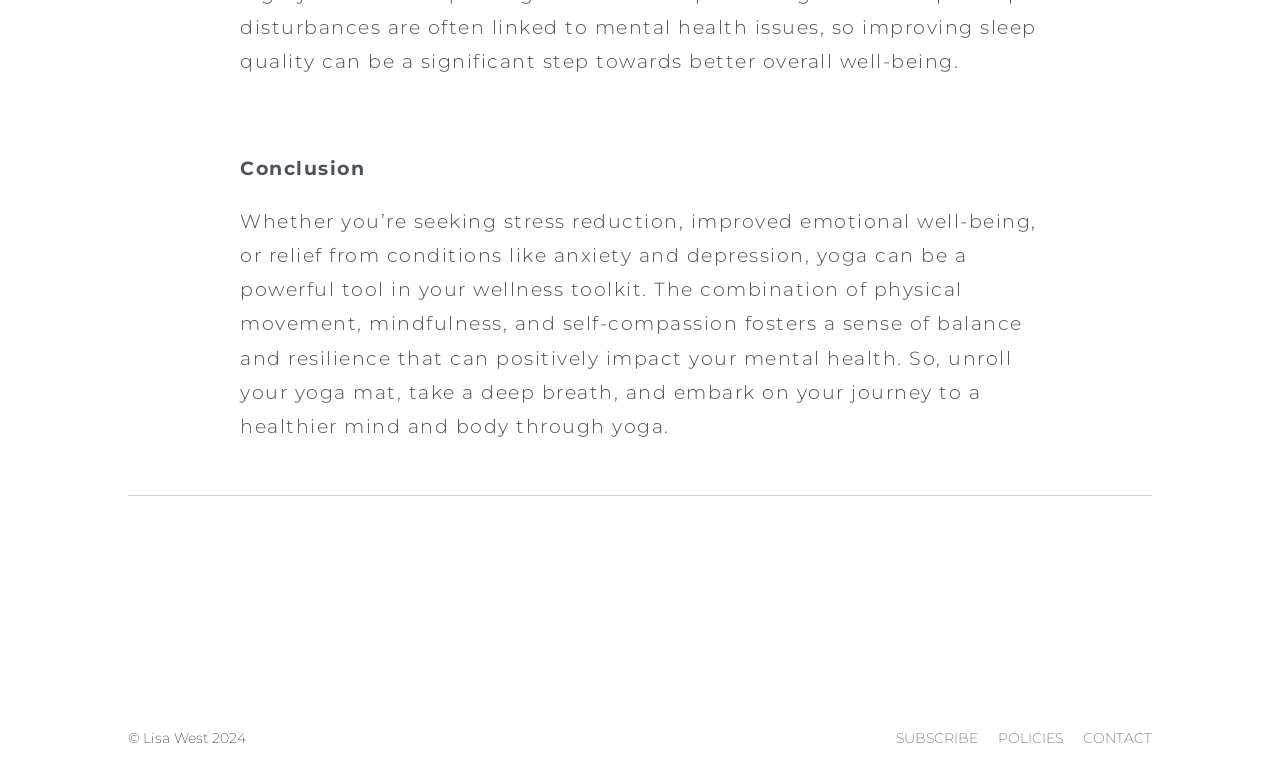What is the tone of the webpage?
Using the image as a reference, answer the question in detail.

The tone of the webpage is positive and encouraging, as it promotes the benefits of yoga for mental health and wellness, and invites the reader to 'unroll your yoga mat, take a deep breath, and embark on your journey to a healthier mind and body through yoga'.